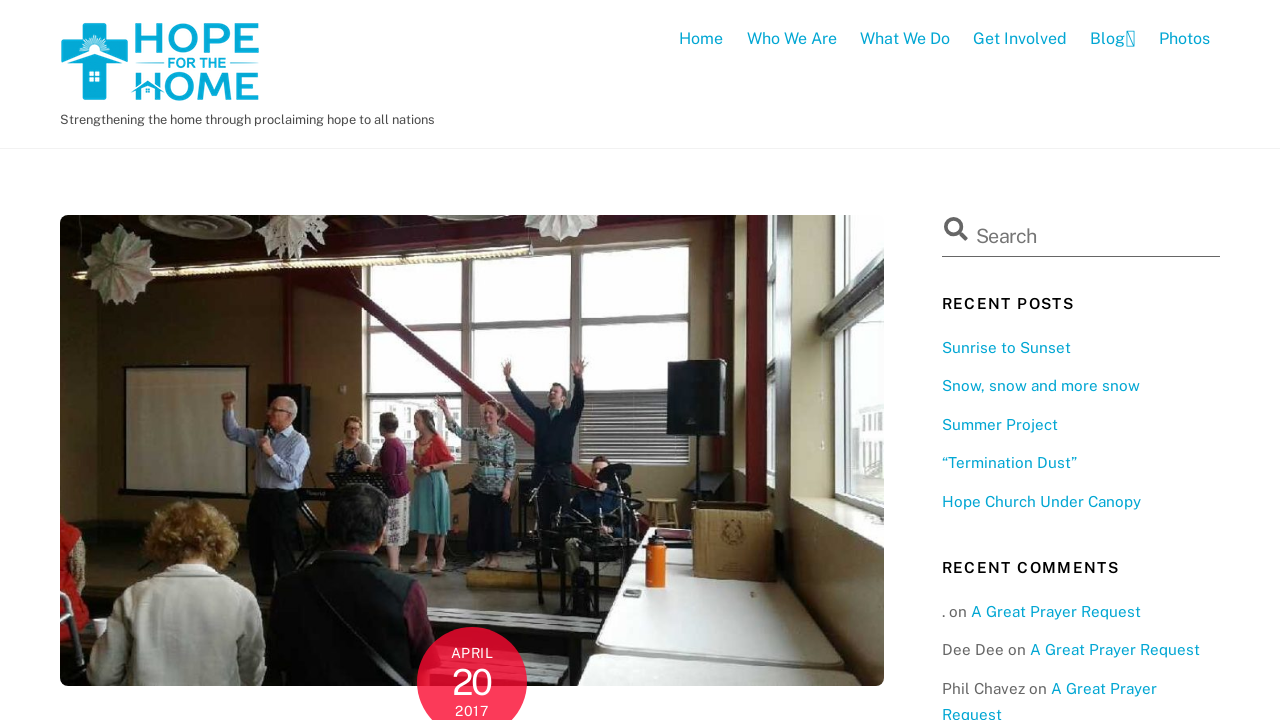Describe the entire webpage, focusing on both content and design.

The webpage appears to be a blog or personal website, with a focus on sharing firsthand experiences and stories. At the top left corner, there is a logo with the text "Hope For The Home" and an image with the same name. Below the logo, there is a tagline that reads "Strengthening the home through proclaiming hope to all nations".

The top navigation menu consists of six links: "Home", "Who We Are", "What We Do", "Get Involved", "Blog", and "Photos". These links are positioned horizontally across the top of the page, with "Home" on the left and "Photos" on the right.

Below the navigation menu, there is a large section that appears to be a featured post or article. The title of the post is not explicitly stated, but it seems to be about the author's experience in Anchorage, Alaska. The text mentions the author's husband, Derek, and their arrival at Anchorage Airport on a Friday afternoon.

To the right of the featured post, there is a sidebar with several elements. At the top, there is a search box with a placeholder text "Search". Below the search box, there is a heading that reads "RECENT POSTS", followed by a list of five links to recent blog posts. The post titles include "Sunrise to Sunset", "Snow, snow and more snow", and "Summer Project".

Further down the sidebar, there is another heading that reads "RECENT COMMENTS", followed by a list of three comments. Each comment includes the commenter's name and a link to the original post.

There are also several images on the page, including a large image below the navigation menu that appears to be a photo of a church or a gathering. Another image is located near the bottom of the sidebar, but its contents are not clear.

Overall, the webpage has a clean and organized layout, with a clear focus on sharing personal stories and experiences.